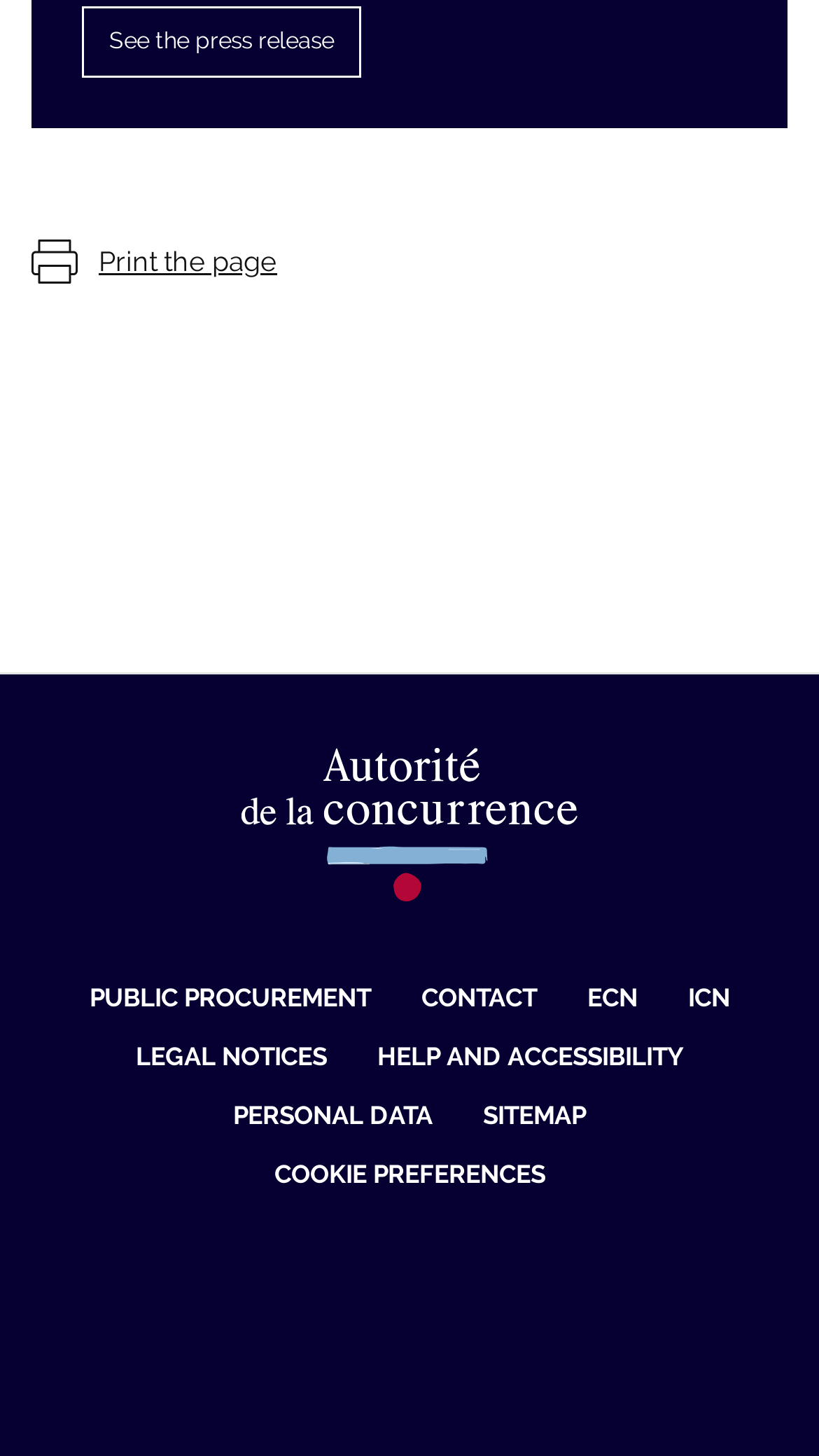Using a single word or phrase, answer the following question: 
What is the purpose of the separator element?

To separate links